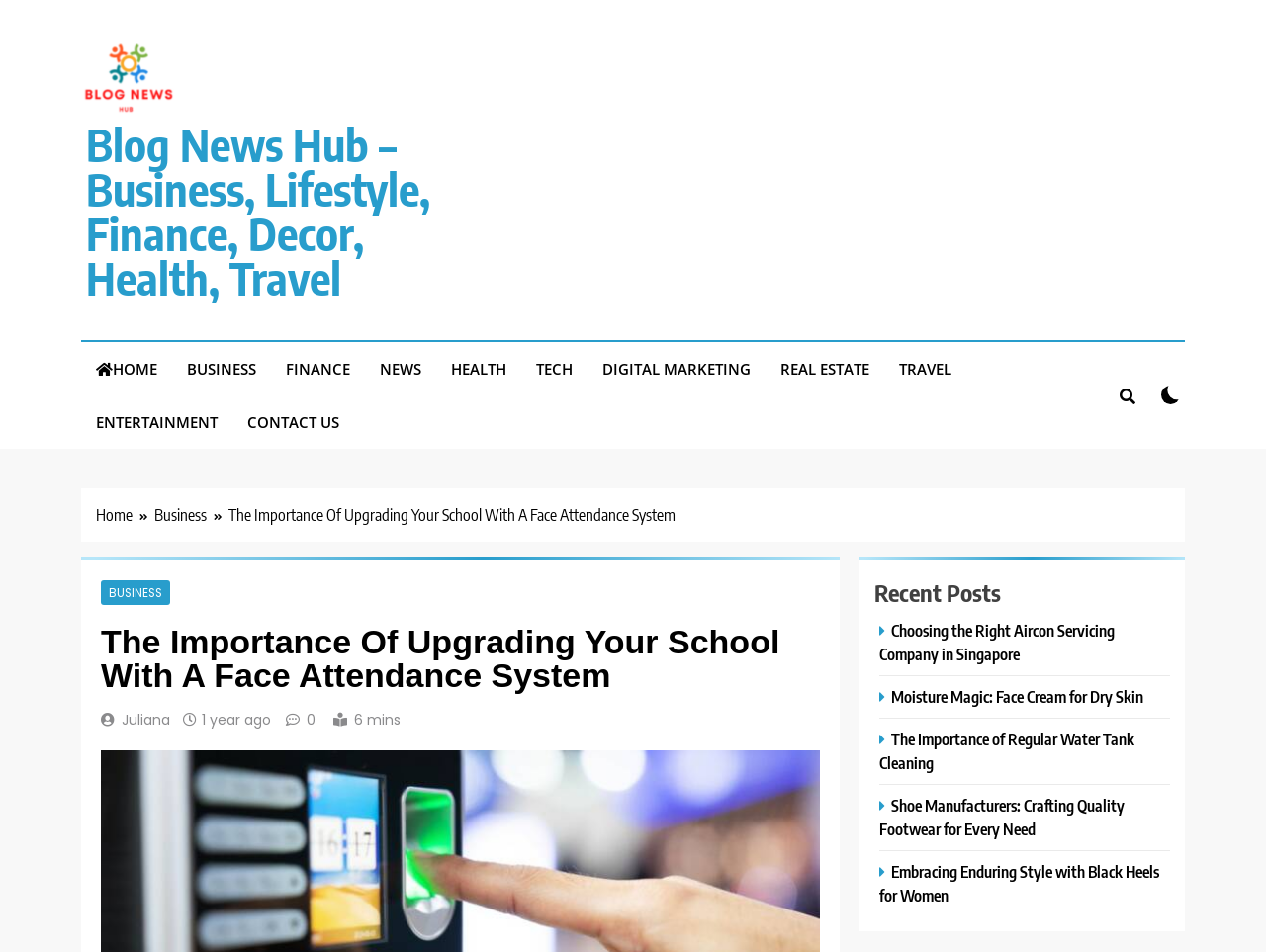Determine the bounding box coordinates for the HTML element described here: "Contact Us".

[0.184, 0.415, 0.28, 0.471]